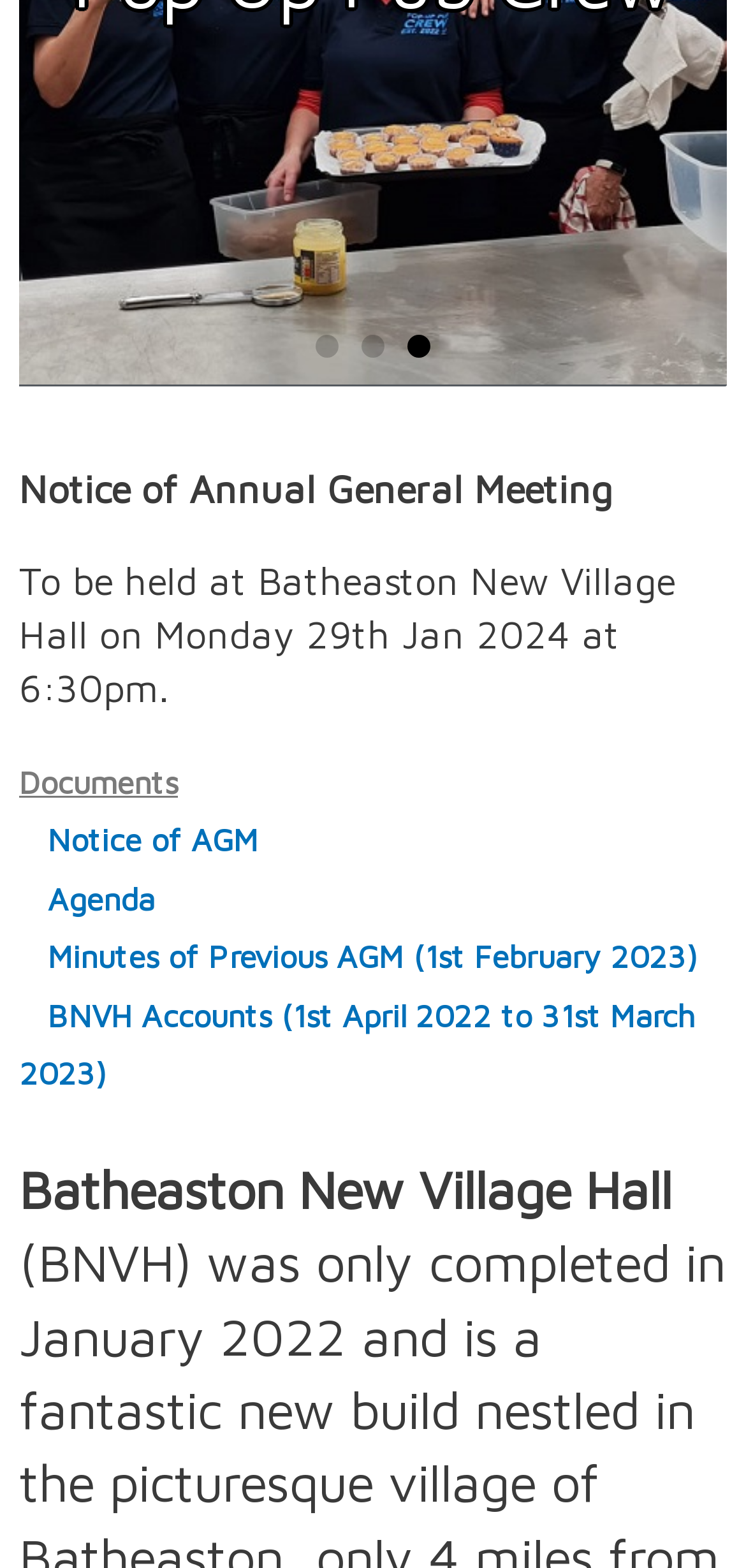Based on the element description "aria-label="Go to slide 3"", predict the bounding box coordinates of the UI element.

[0.546, 0.213, 0.577, 0.228]